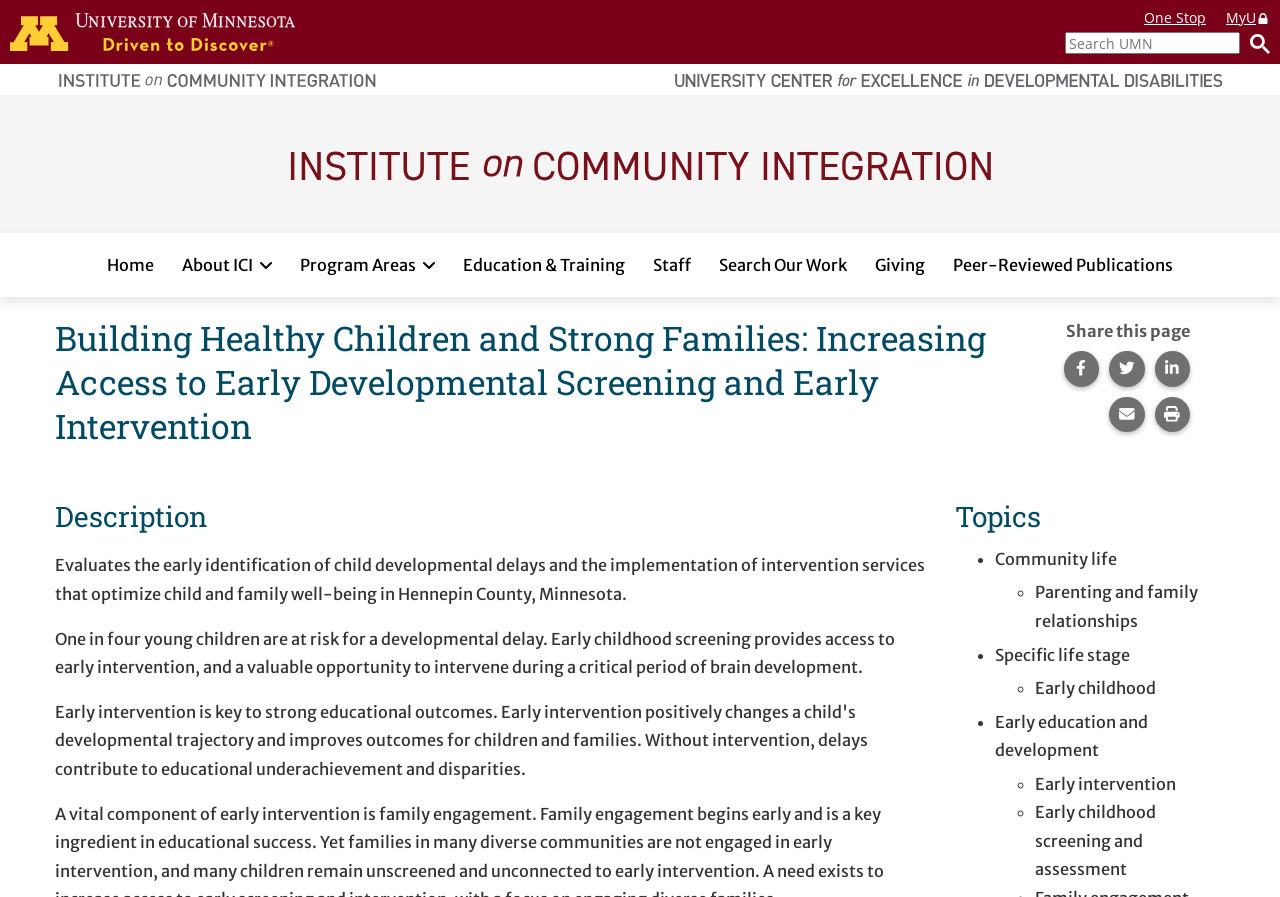What is the purpose of the search box?
Answer briefly with a single word or phrase based on the image.

To search UMN